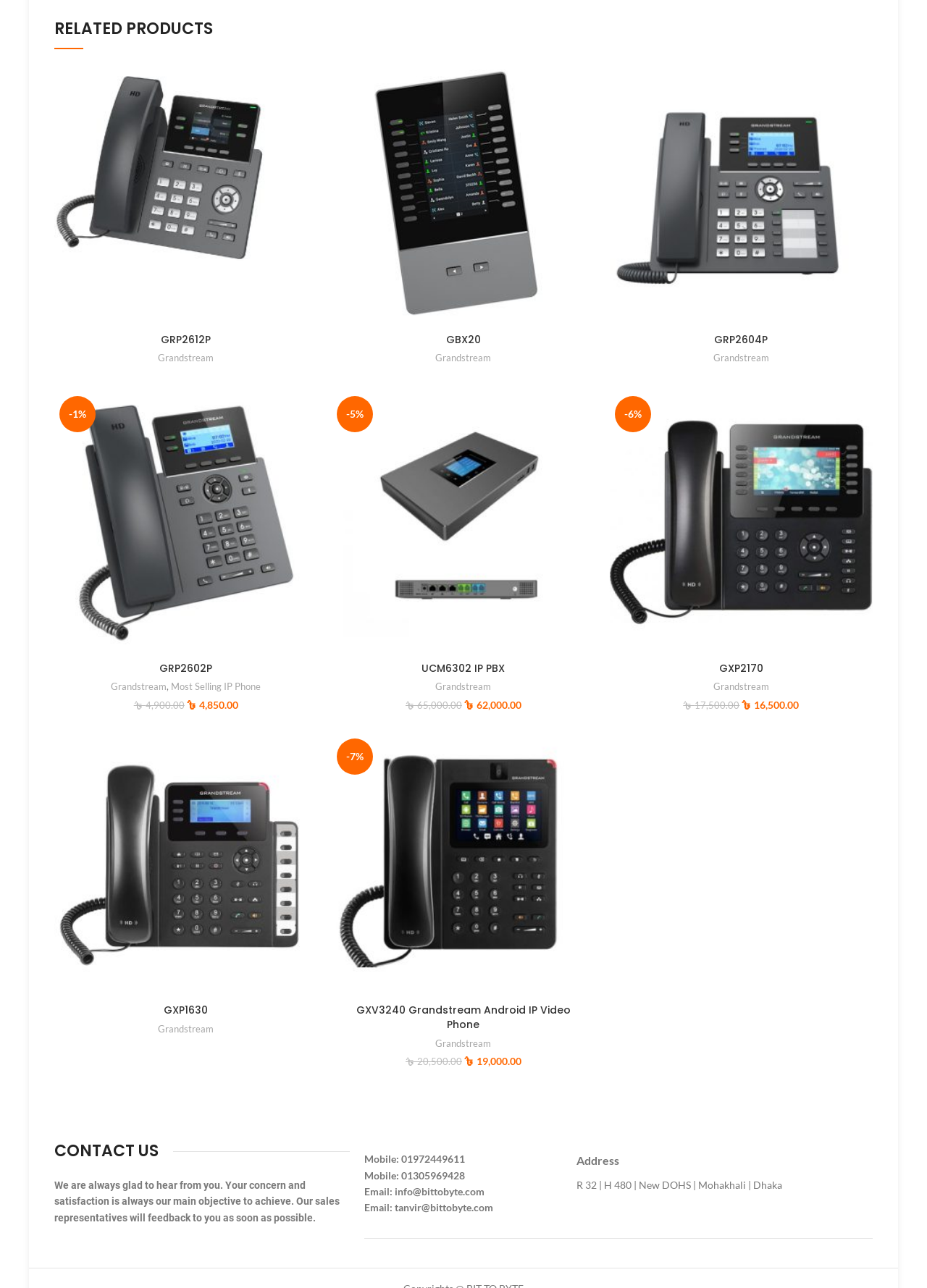What is the brand of the products listed?
By examining the image, provide a one-word or phrase answer.

Grandstream